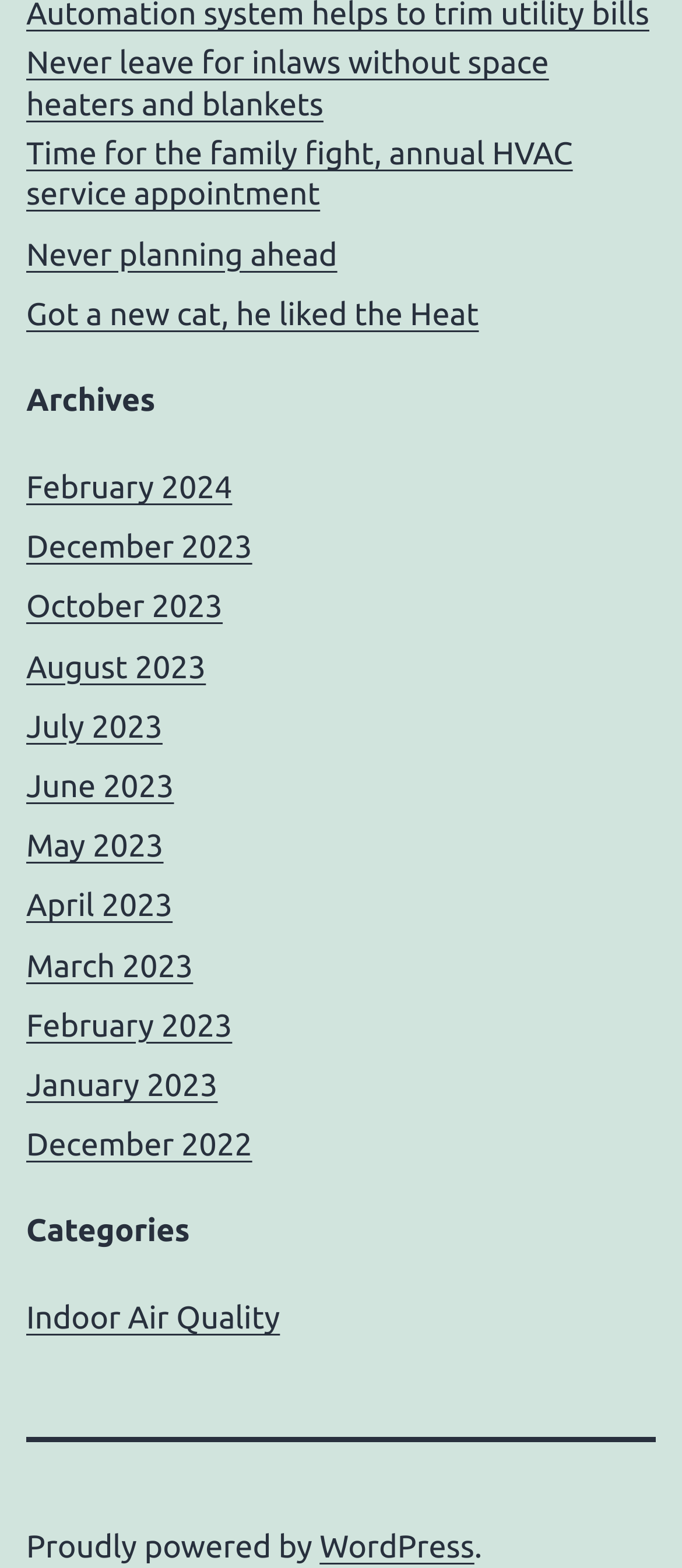Determine the bounding box coordinates for the clickable element to execute this instruction: "visit february 2024". Provide the coordinates as four float numbers between 0 and 1, i.e., [left, top, right, bottom].

[0.038, 0.3, 0.341, 0.322]